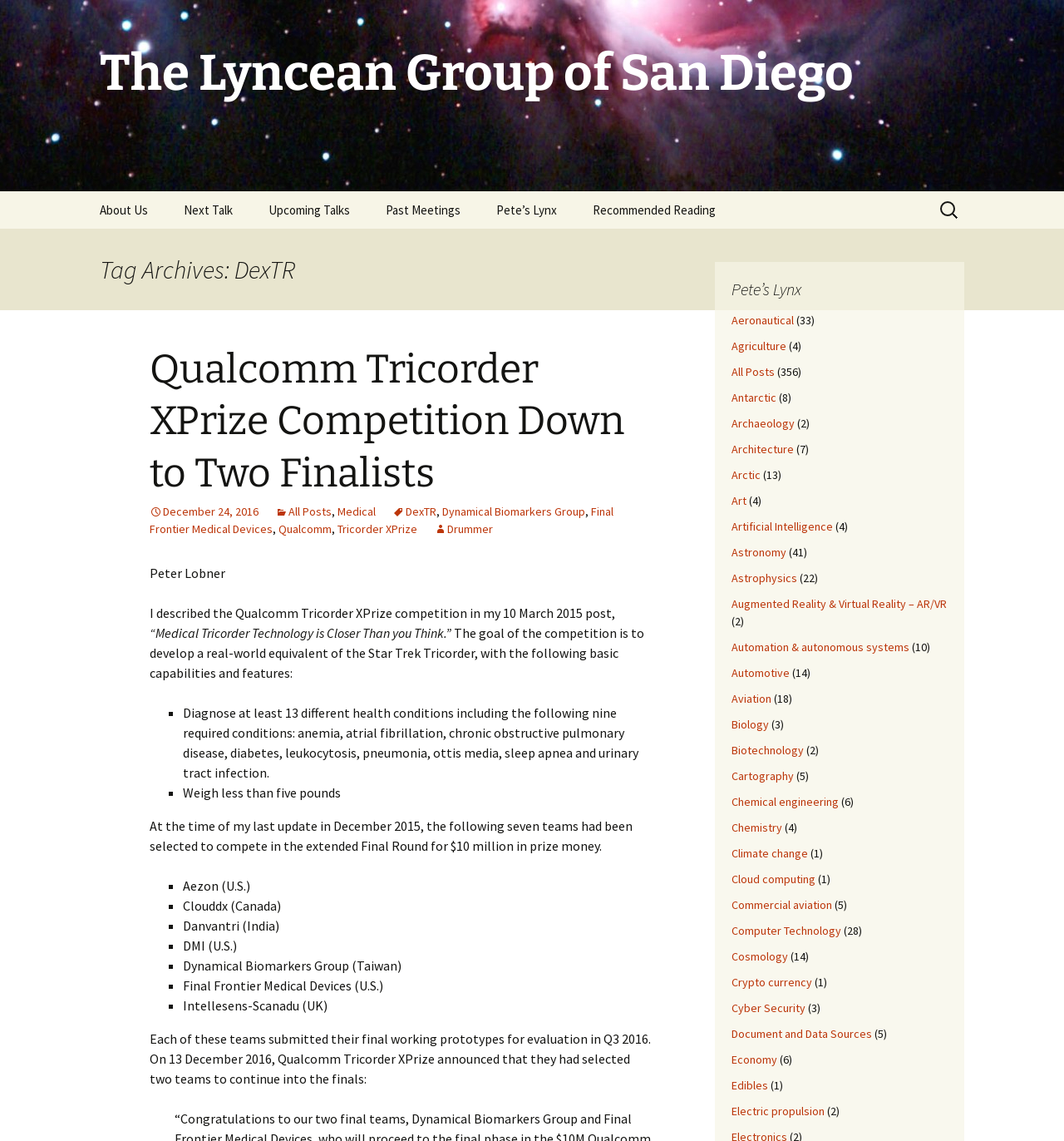Determine the bounding box coordinates for the clickable element required to fulfill the instruction: "Go to About Us page". Provide the coordinates as four float numbers between 0 and 1, i.e., [left, top, right, bottom].

[0.078, 0.168, 0.155, 0.2]